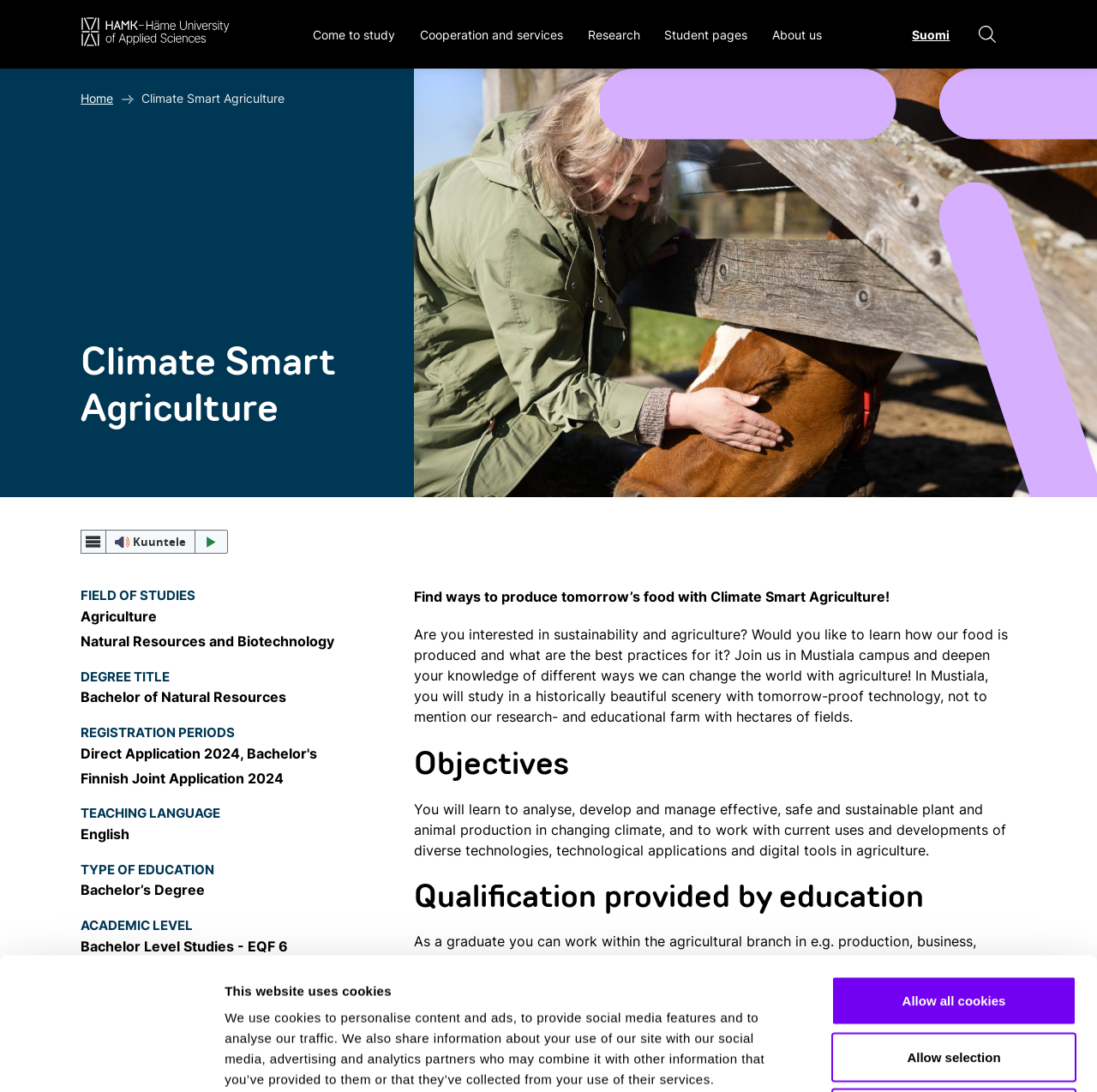Extract the main title from the webpage.

Cli­mate Smart Ag­ri­cul­ture